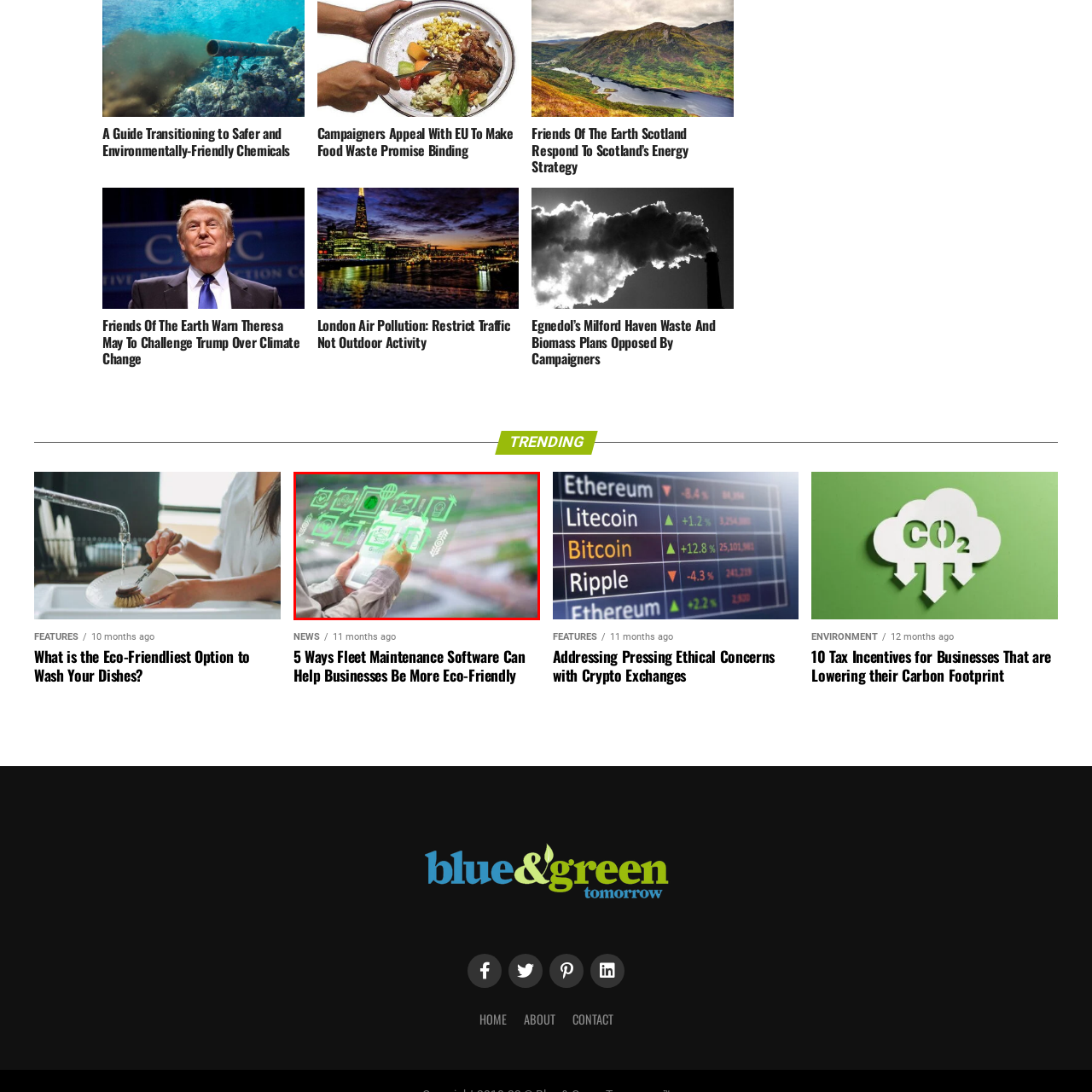What is the background of the image?
Please examine the image highlighted within the red bounding box and respond to the question using a single word or phrase based on the image.

A blurred natural setting